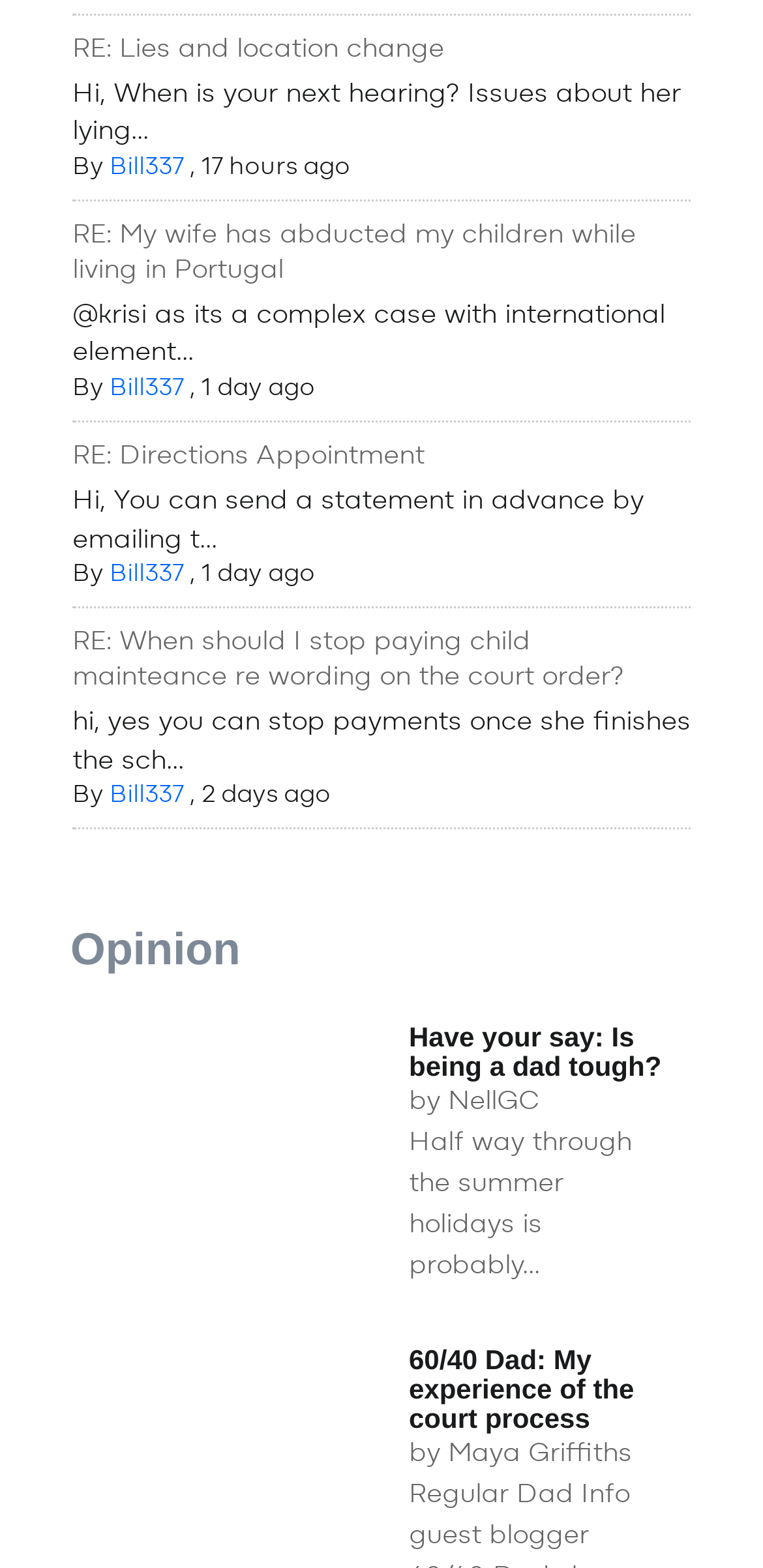Review the image closely and give a comprehensive answer to the question: What is the time period mentioned in the third discussion?

I determined the answer by looking at the third link element with the text 'RE: Directions Appointment' and its corresponding static text element '1 day ago'. This suggests that the time period mentioned in the third discussion is 1 day ago.